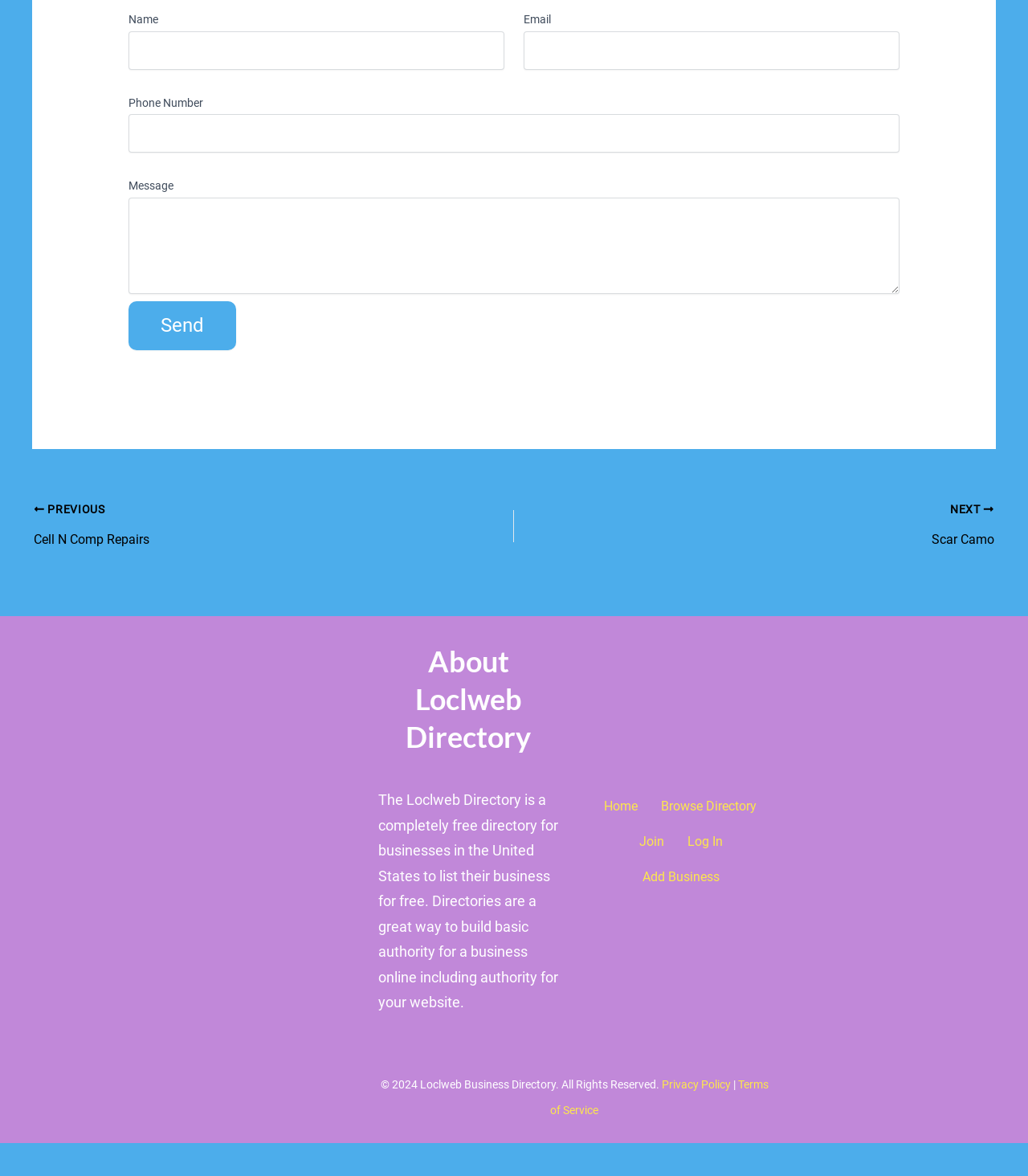Please specify the bounding box coordinates of the clickable region to carry out the following instruction: "Enter your name". The coordinates should be four float numbers between 0 and 1, in the format [left, top, right, bottom].

[0.125, 0.026, 0.491, 0.059]